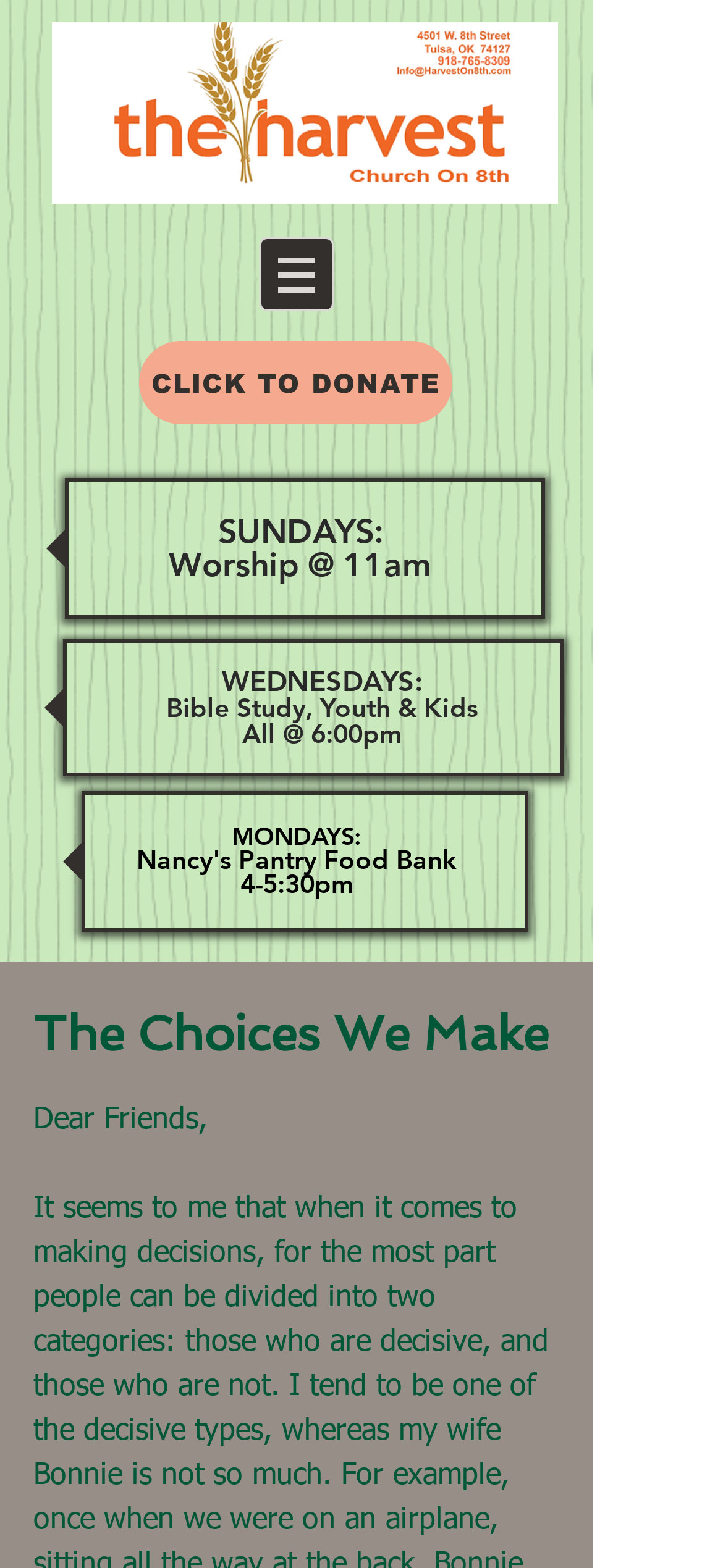What is the purpose of the 'CLICK TO DONATE' button? Based on the image, give a response in one word or a short phrase.

To donate